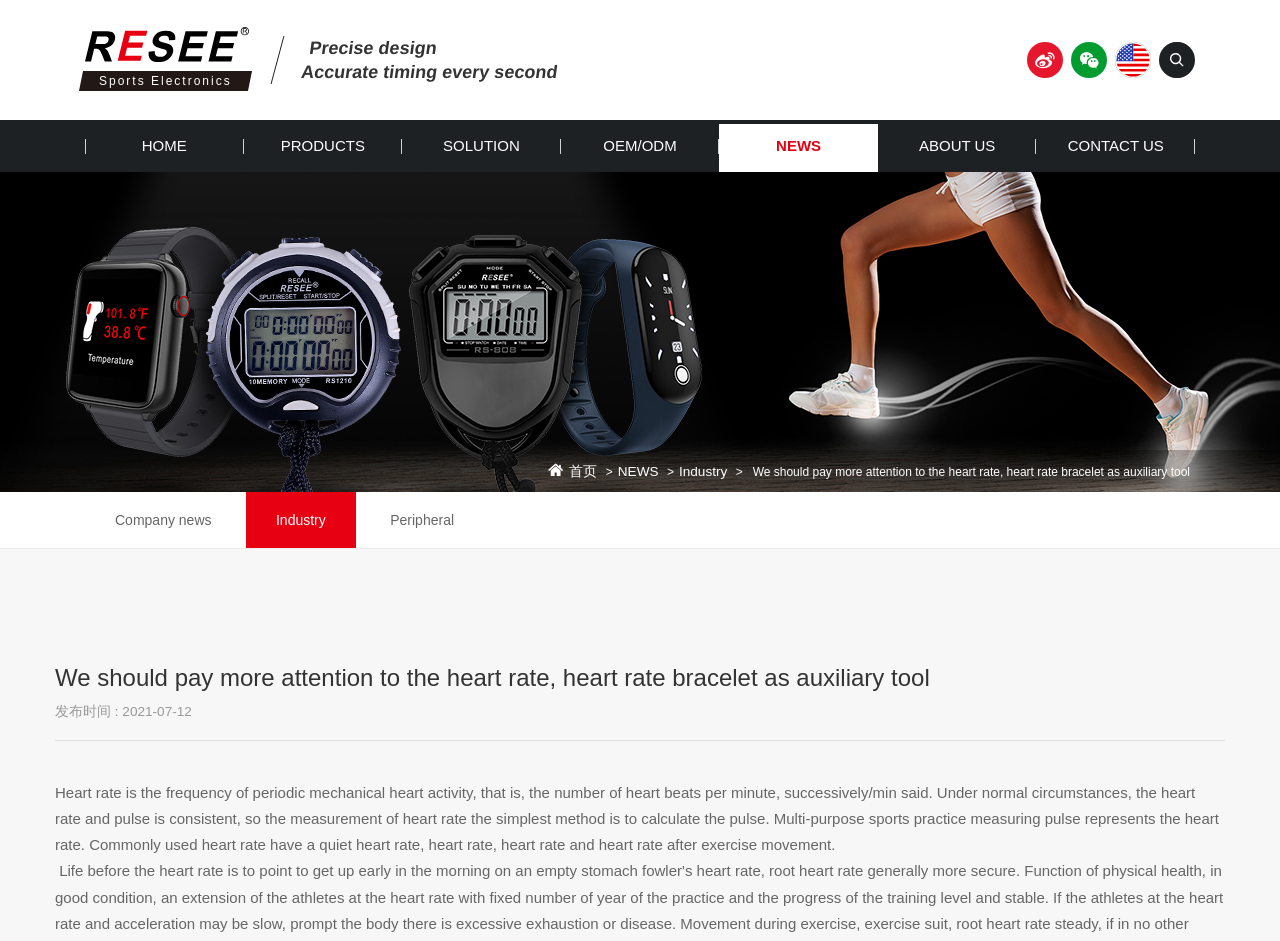What is the company name?
Refer to the screenshot and respond with a concise word or phrase.

Resee Sports Electronics